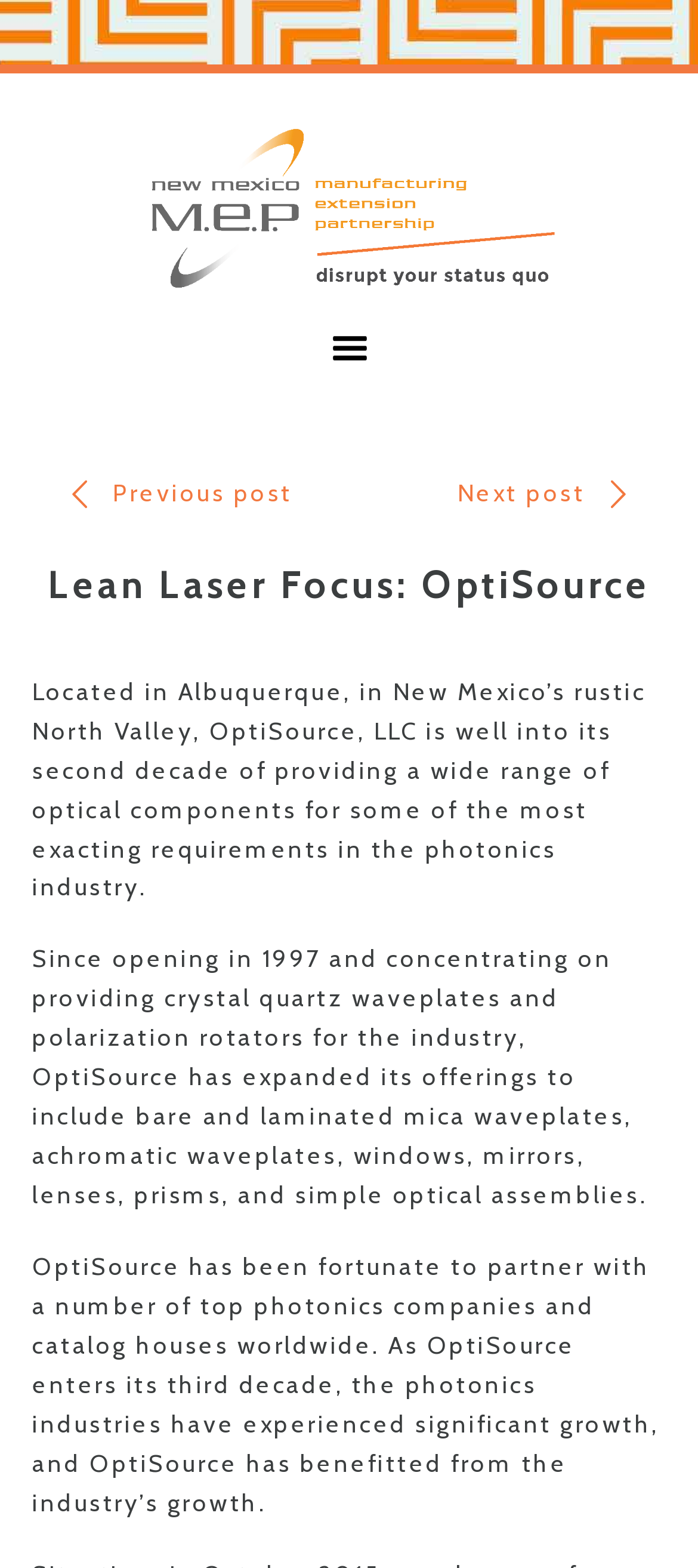Generate the main heading text from the webpage.

Lean Laser Focus: OptiSource